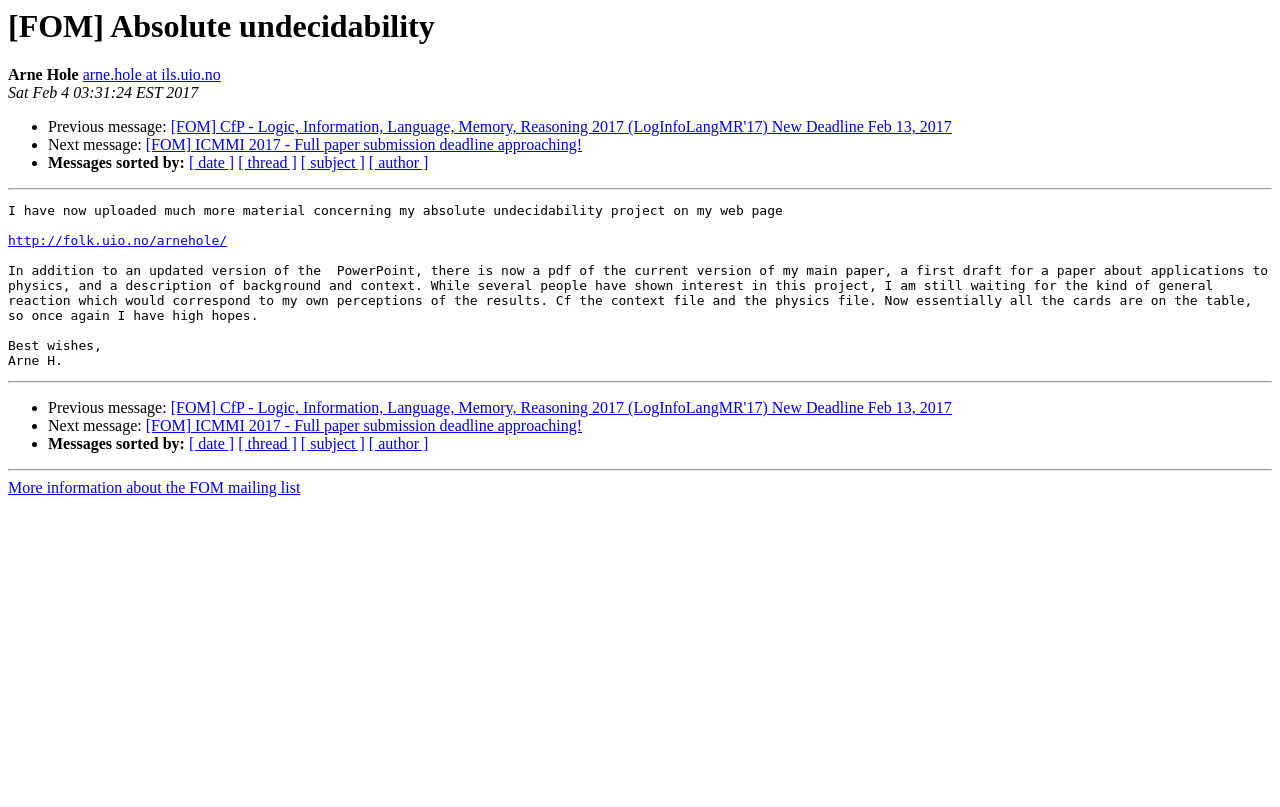Please provide a brief answer to the question using only one word or phrase: 
How many links are there for sorting messages?

4